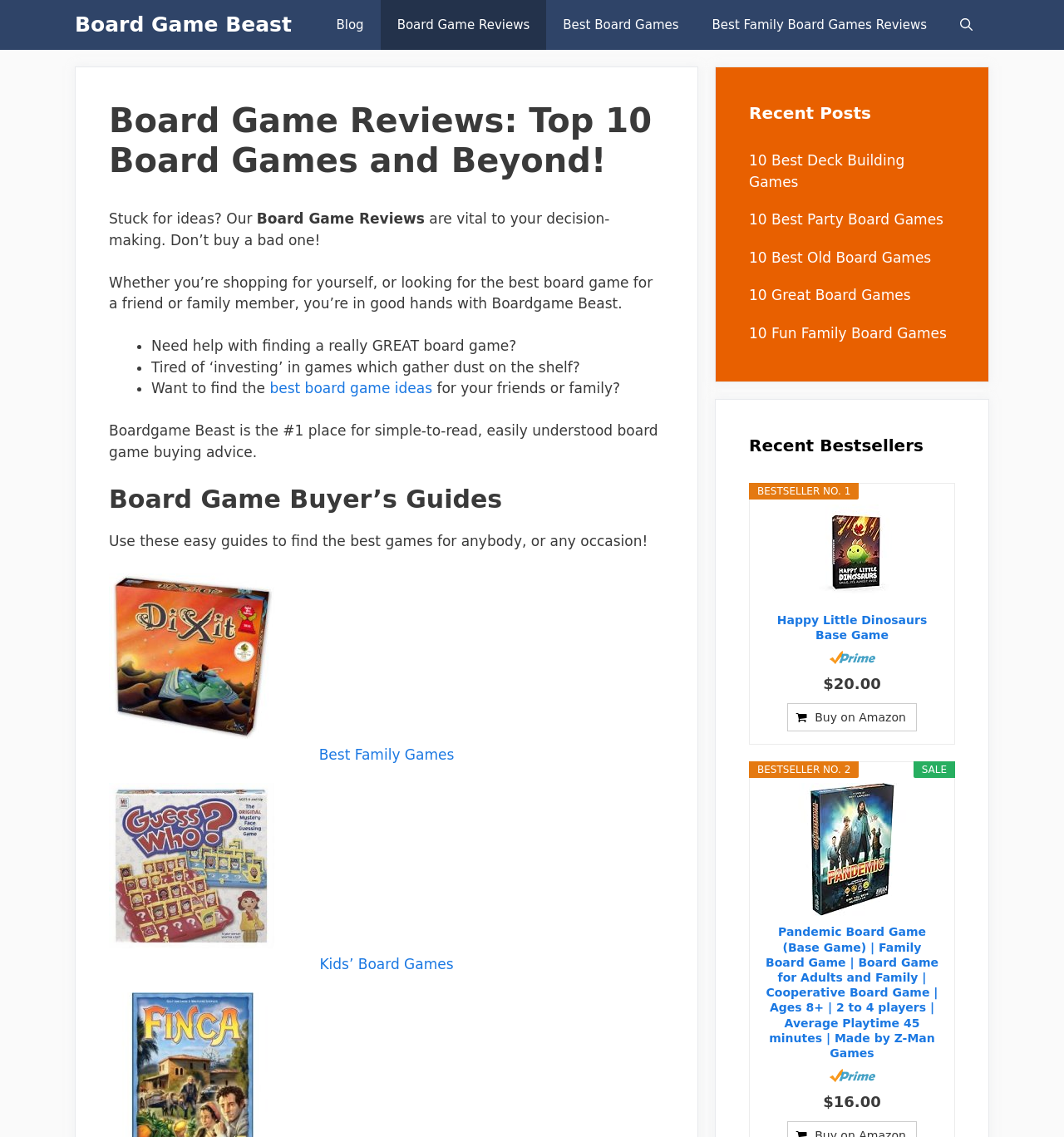Please determine the bounding box coordinates of the element's region to click in order to carry out the following instruction: "Click on the 'Board Game Reviews' link". The coordinates should be four float numbers between 0 and 1, i.e., [left, top, right, bottom].

[0.358, 0.0, 0.513, 0.044]